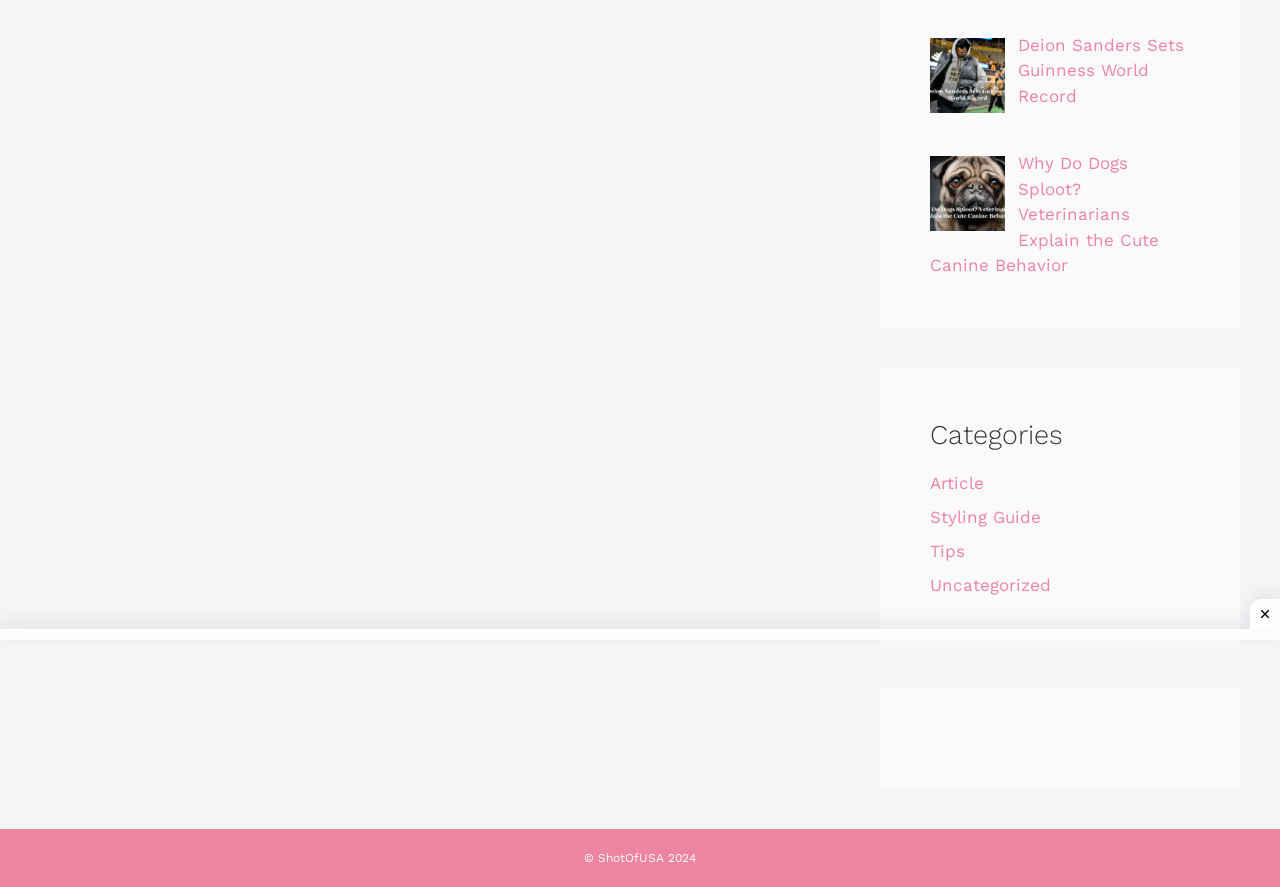Using the provided element description: "Styling Guide", determine the bounding box coordinates of the corresponding UI element in the screenshot.

[0.727, 0.572, 0.813, 0.594]